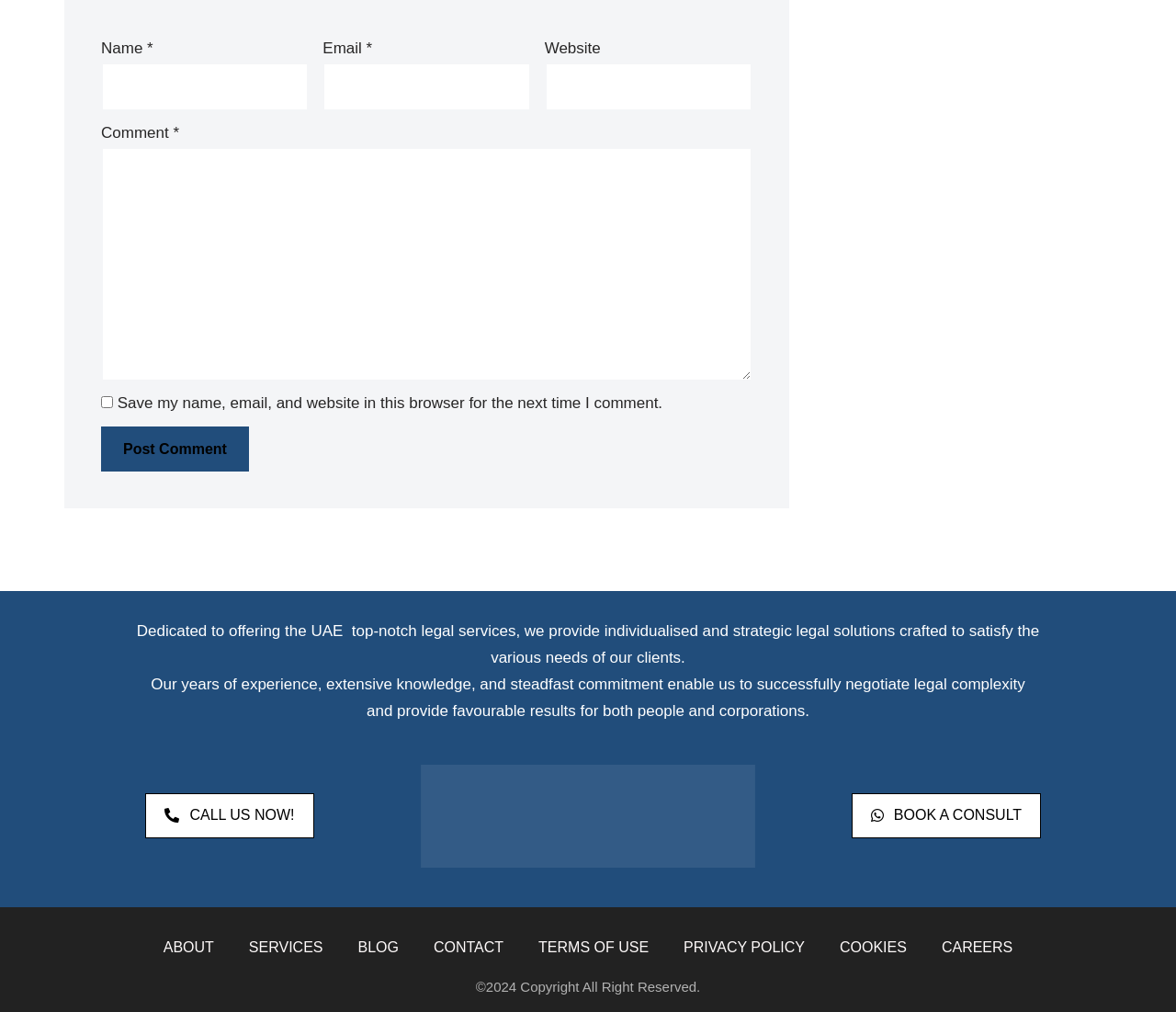What is the call-to-action of the button?
Please use the image to provide an in-depth answer to the question.

The button has a description 'Post Comment' which indicates that its call-to-action is to post a comment.